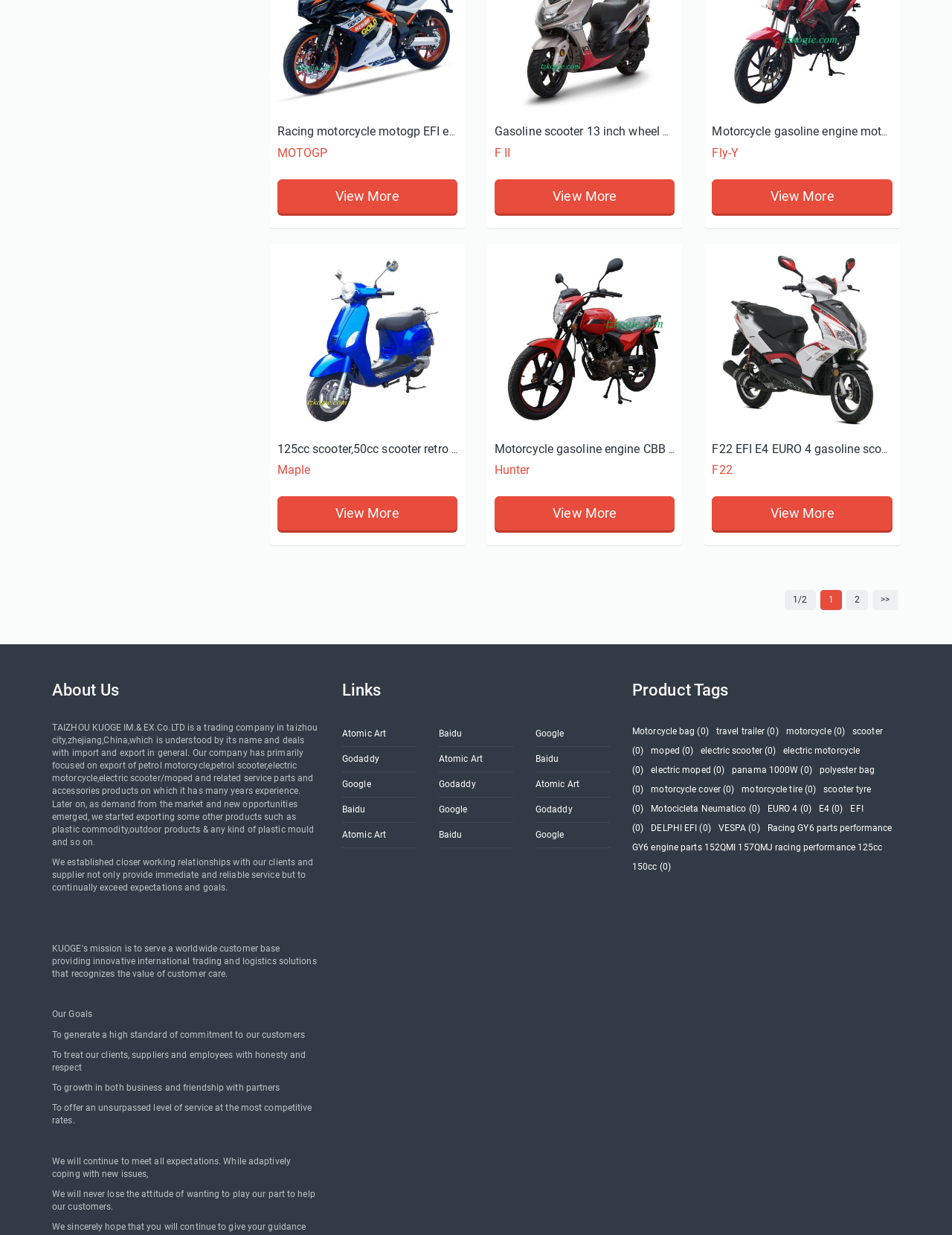Using the information in the image, give a comprehensive answer to the question: 
What is the name of the EFI system mentioned on the webpage?

The webpage mentions DELPHI EFI as one of the EFI systems, which is also linked to an image.